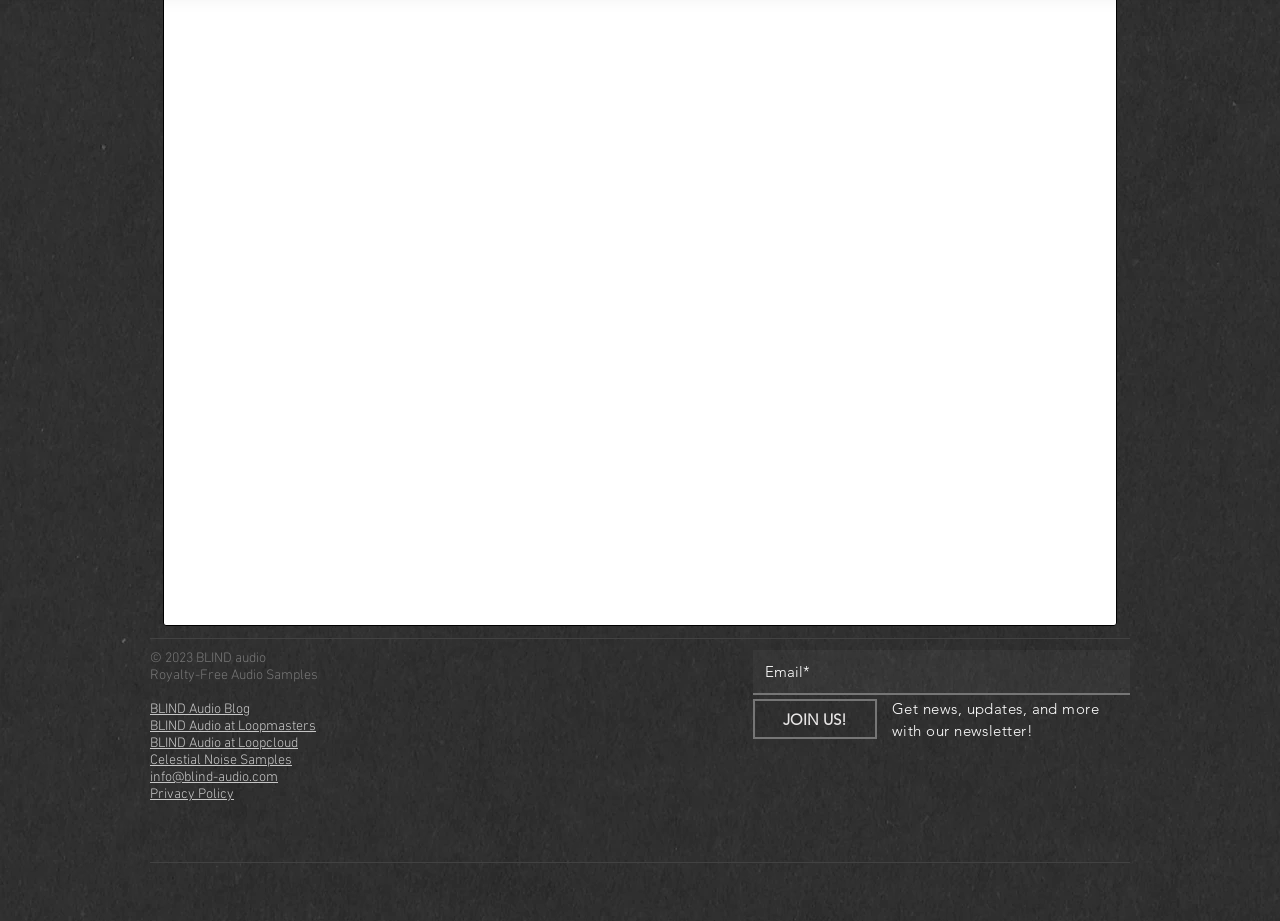Please provide a brief answer to the following inquiry using a single word or phrase:
What is the copyright year?

2023